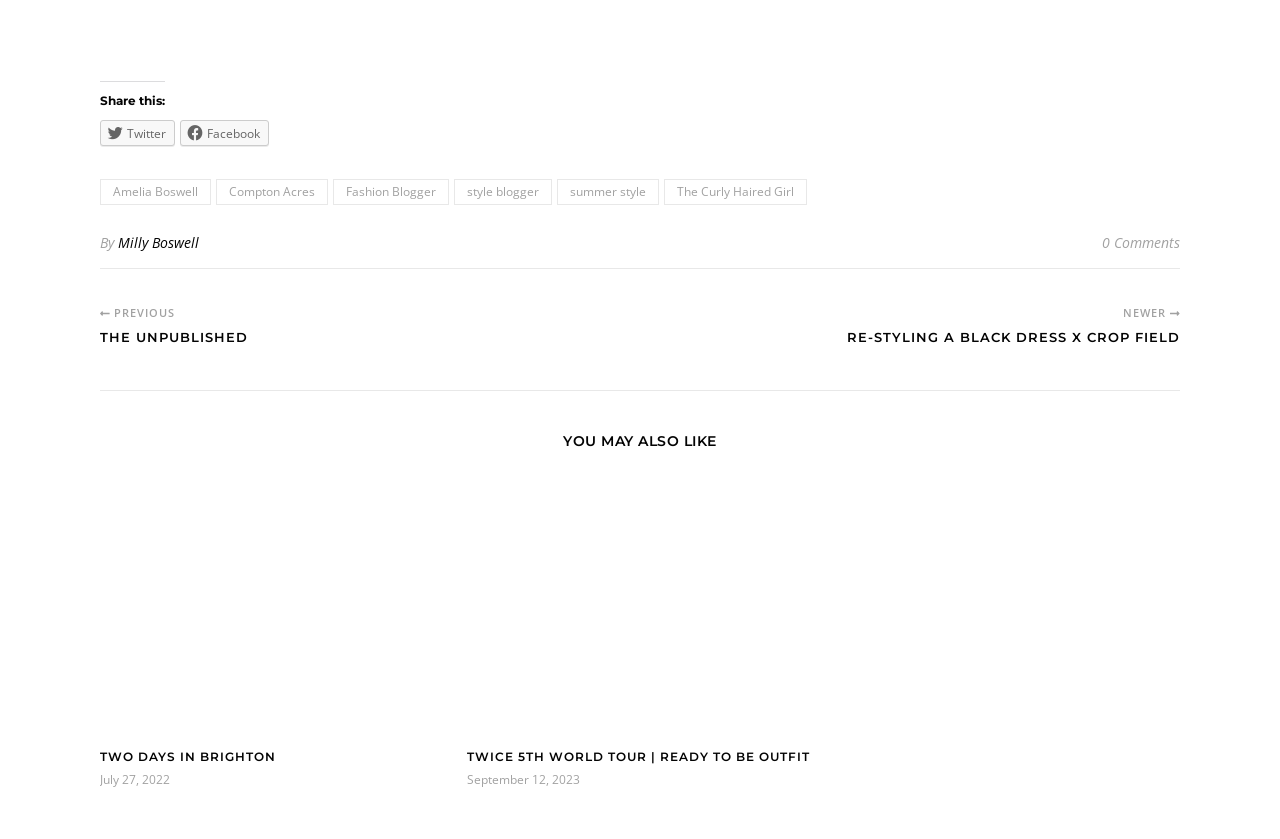Please provide the bounding box coordinates for the element that needs to be clicked to perform the following instruction: "Share on Twitter". The coordinates should be given as four float numbers between 0 and 1, i.e., [left, top, right, bottom].

[0.078, 0.143, 0.137, 0.174]